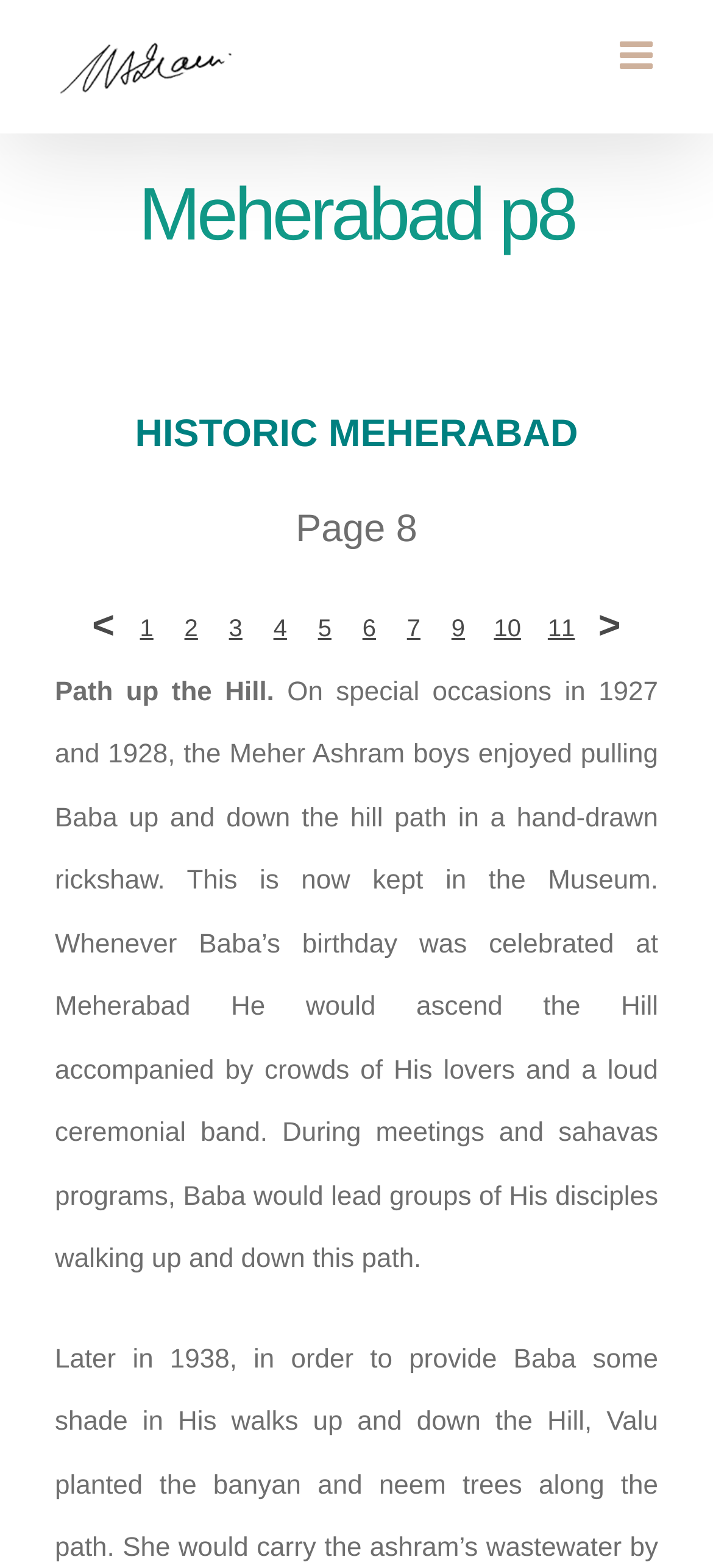Please identify the bounding box coordinates for the region that you need to click to follow this instruction: "Go to page 1".

[0.175, 0.379, 0.237, 0.42]